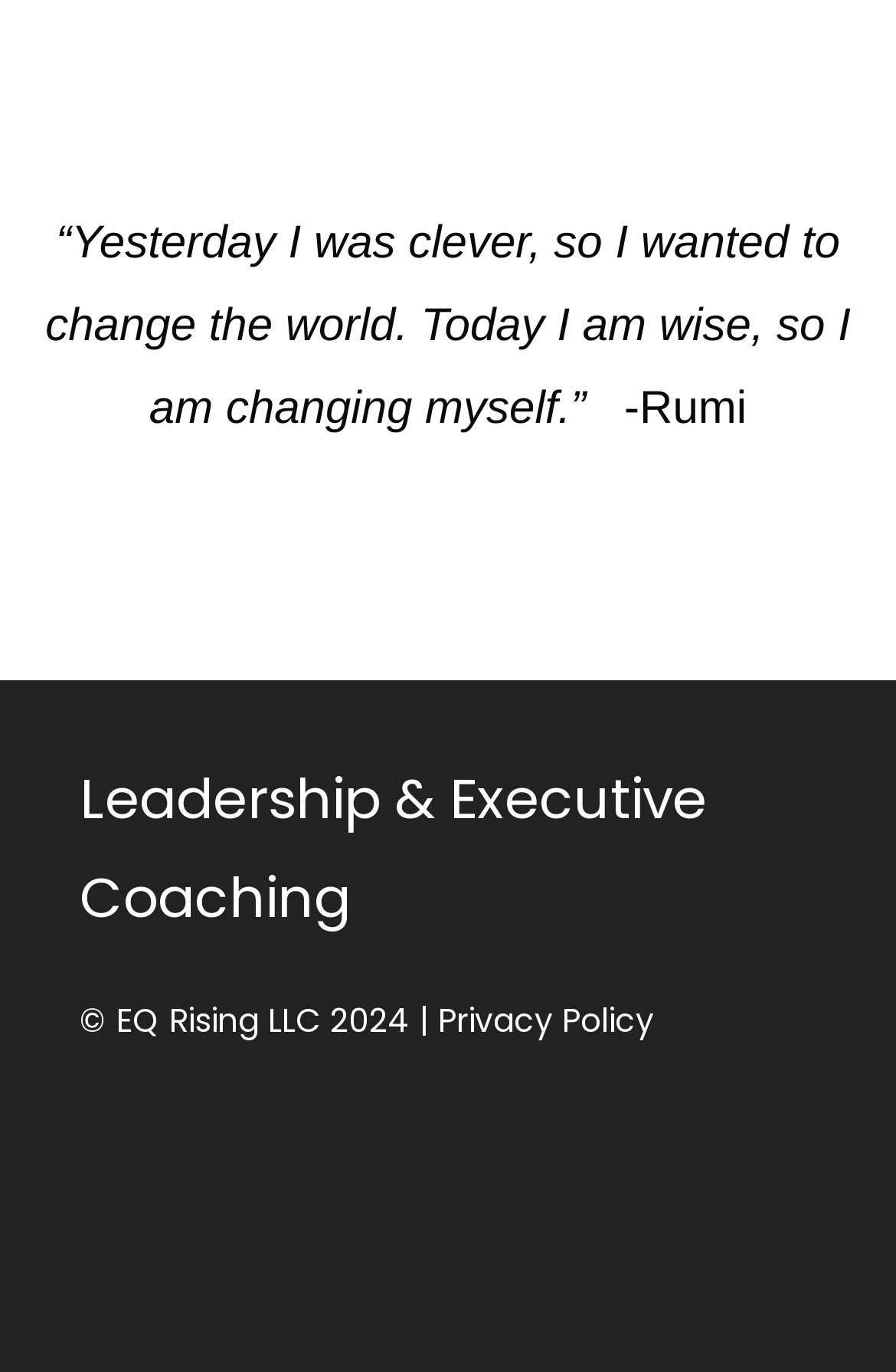Identify the bounding box of the UI component described as: "Privacy Policy".

[0.488, 0.727, 0.729, 0.761]